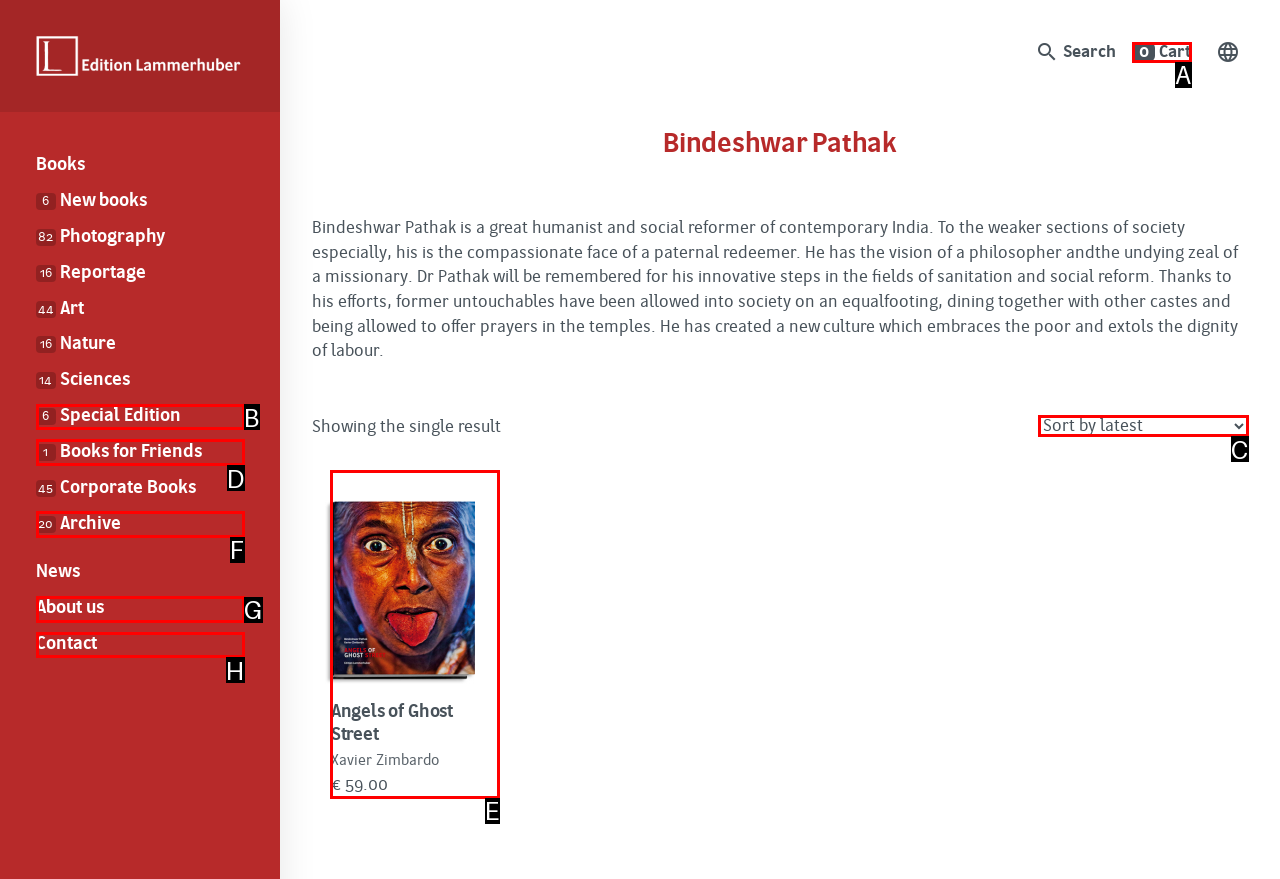Identify which HTML element should be clicked to fulfill this instruction: View the 'Angels of Ghost Street' book Reply with the correct option's letter.

E